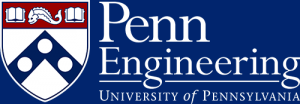What symbol is at the top of the stylized shield?
Please look at the screenshot and answer in one word or a short phrase.

An open book